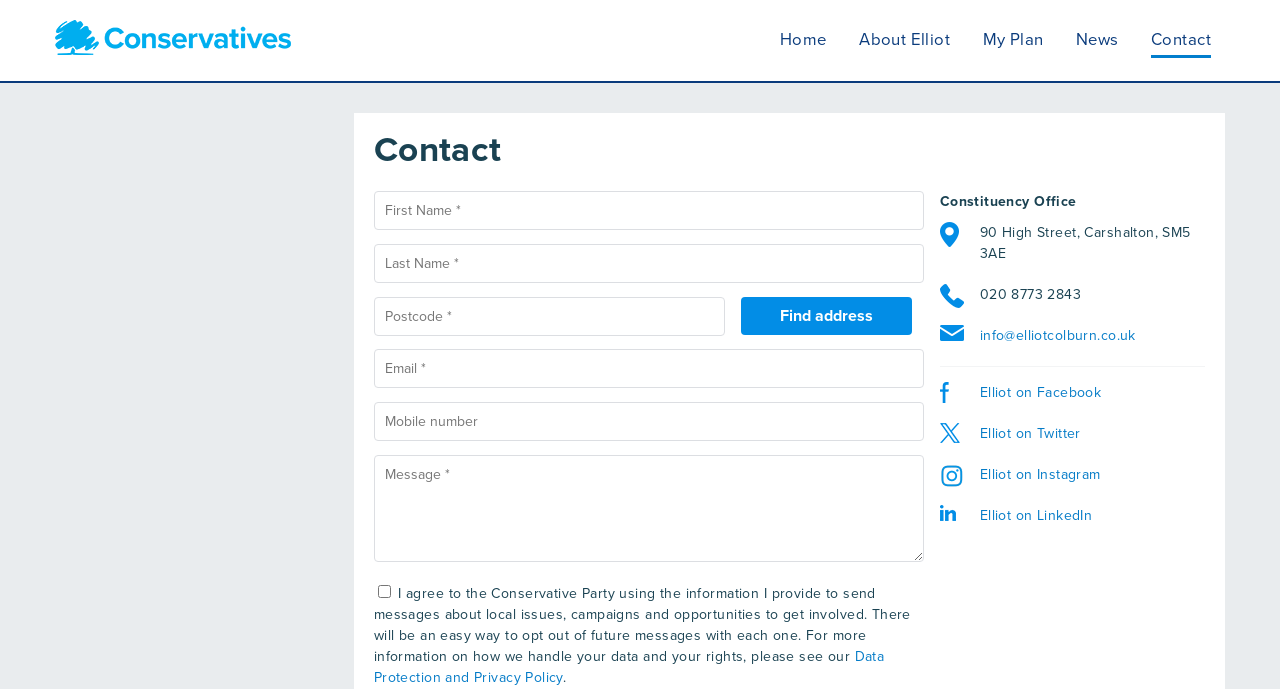What is the phone number of the constituency office?
Please give a detailed answer to the question using the information shown in the image.

I found the answer by looking at the contact information section of the webpage, where it lists the phone number of the constituency office as 020 8773 2843.